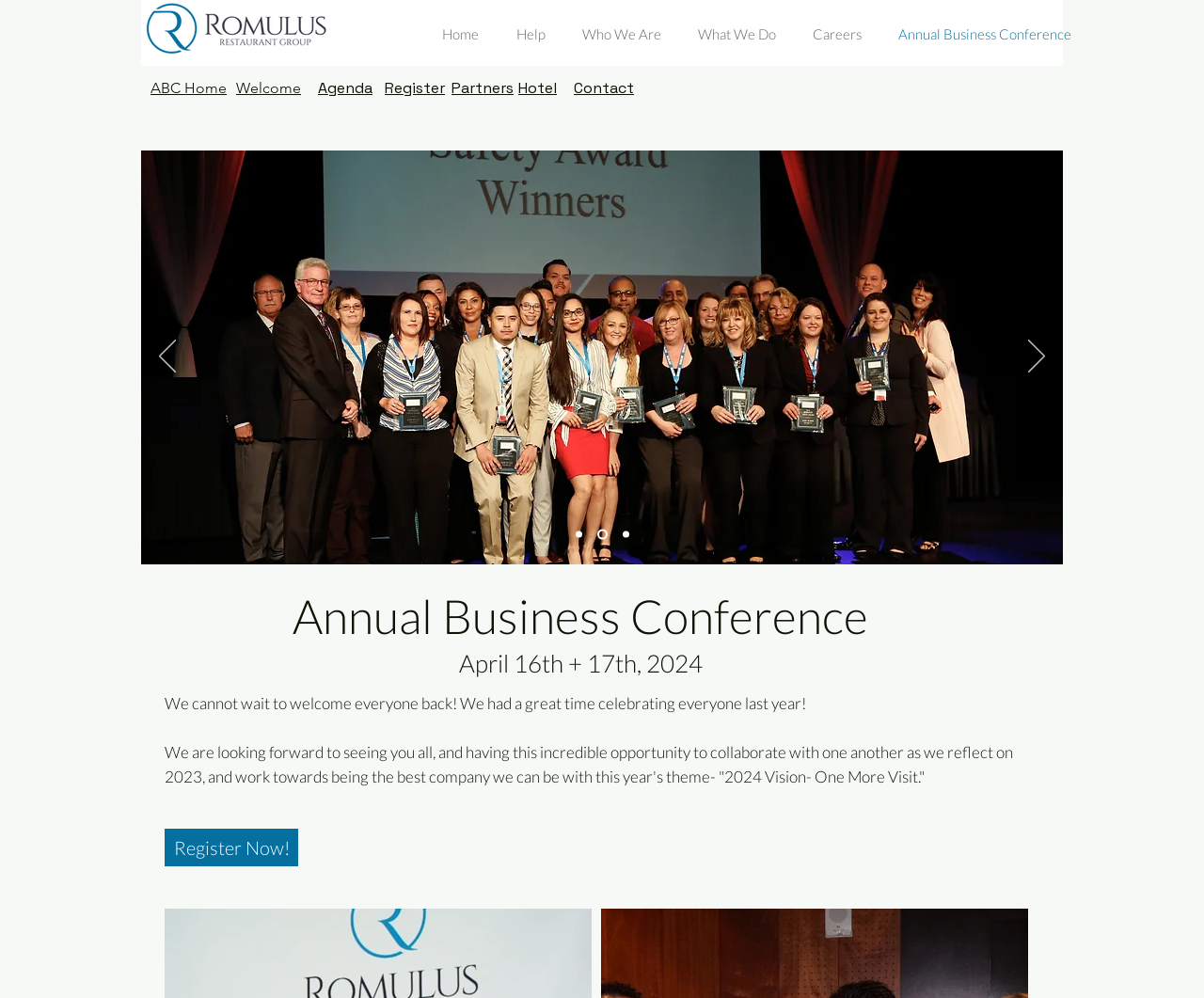Pinpoint the bounding box coordinates of the element you need to click to execute the following instruction: "Click the Home link". The bounding box should be represented by four float numbers between 0 and 1, in the format [left, top, right, bottom].

[0.352, 0.01, 0.413, 0.057]